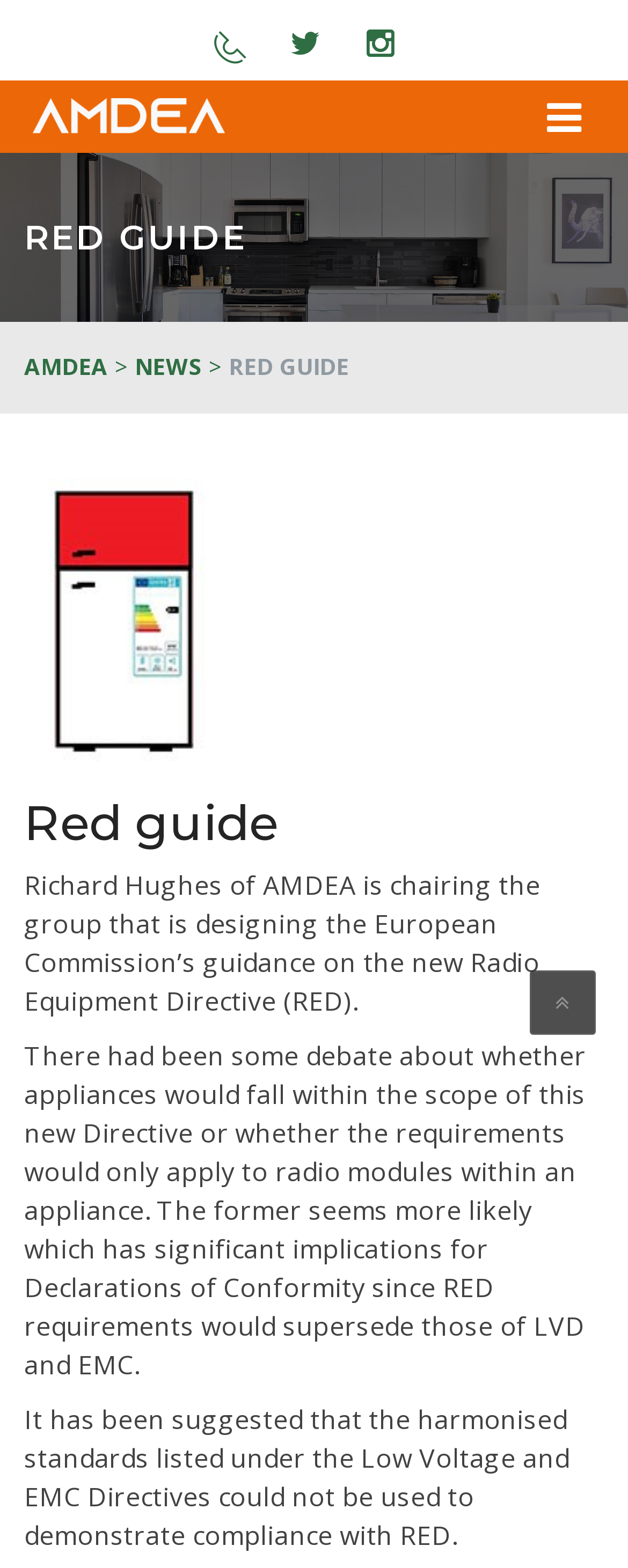Using details from the image, please answer the following question comprehensively:
Can harmonised standards under LVD and EMC be used for RED compliance?

According to the webpage, it has been suggested that the harmonised standards listed under the Low Voltage and EMC Directives could not be used to demonstrate compliance with RED.